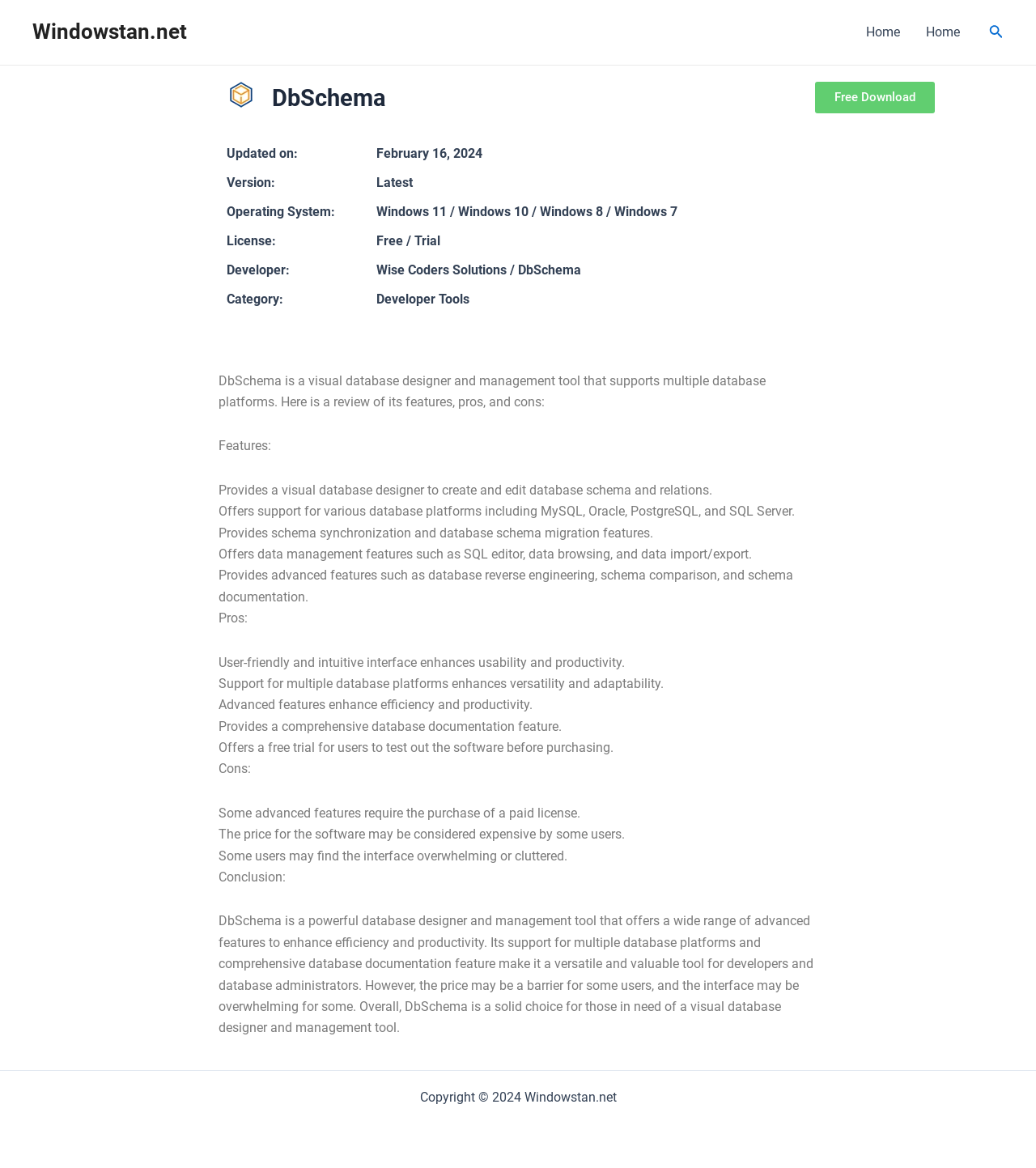What is the developer of DbSchema?
Relying on the image, give a concise answer in one word or a brief phrase.

Wise Coders Solutions / DbSchema